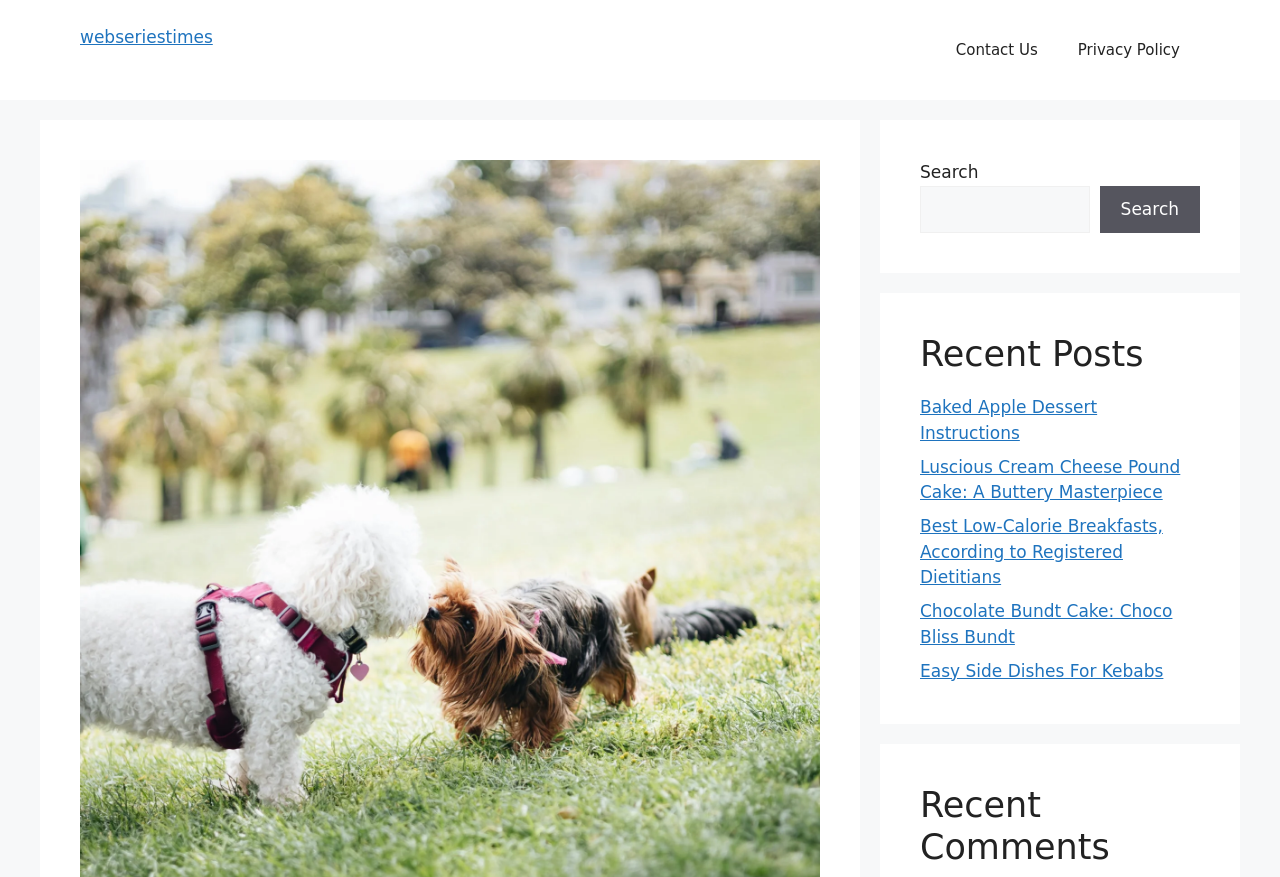What is the position of the navigation menu?
Using the image, provide a concise answer in one word or a short phrase.

Top right